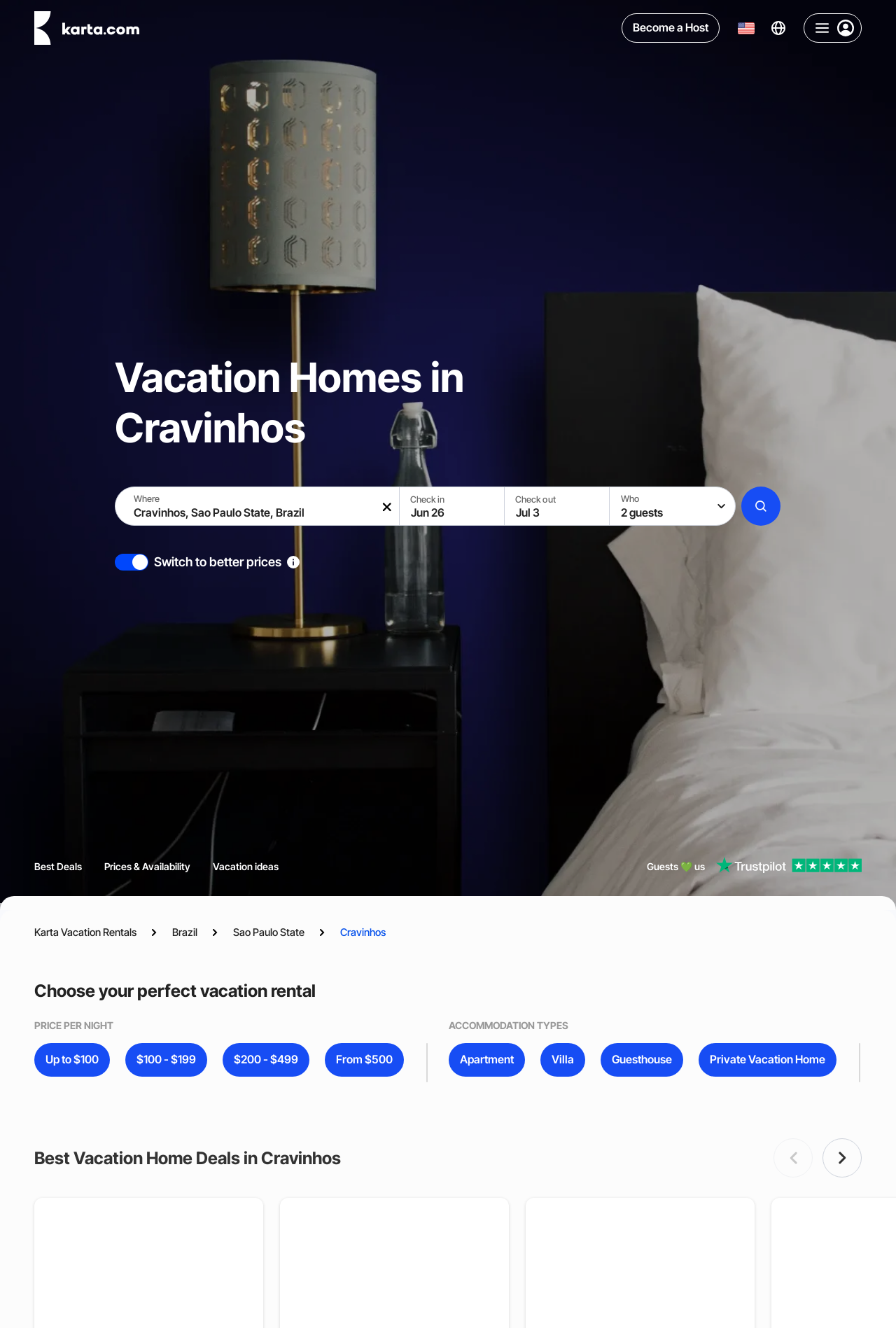How many guests can be accommodated?
Provide a detailed and well-explained answer to the question.

I found the answer by looking at the 'Who' section on the webpage, which has a textbox with the default value '2 guests'.